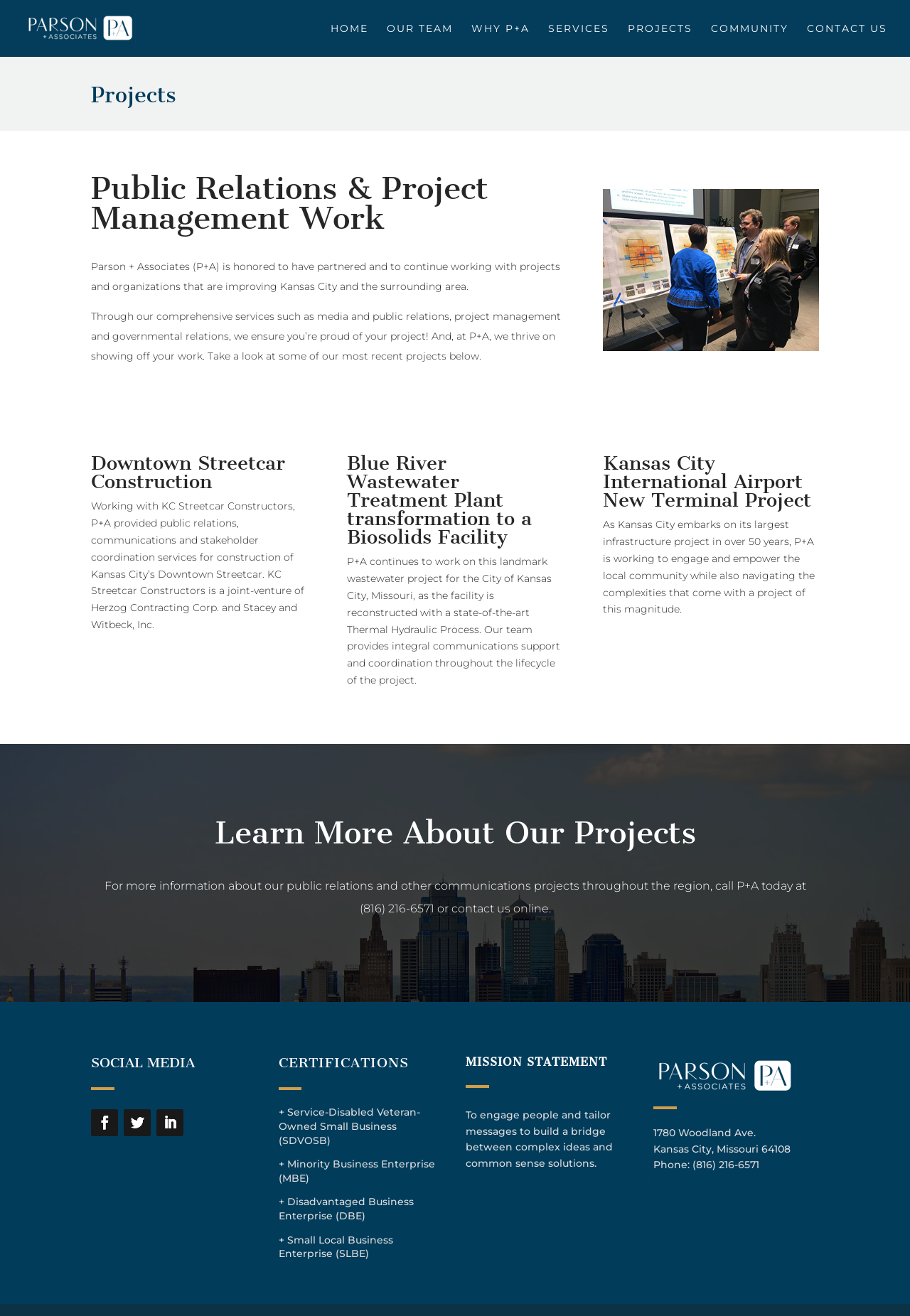Please indicate the bounding box coordinates for the clickable area to complete the following task: "view projects". The coordinates should be specified as four float numbers between 0 and 1, i.e., [left, top, right, bottom].

[0.69, 0.018, 0.761, 0.043]